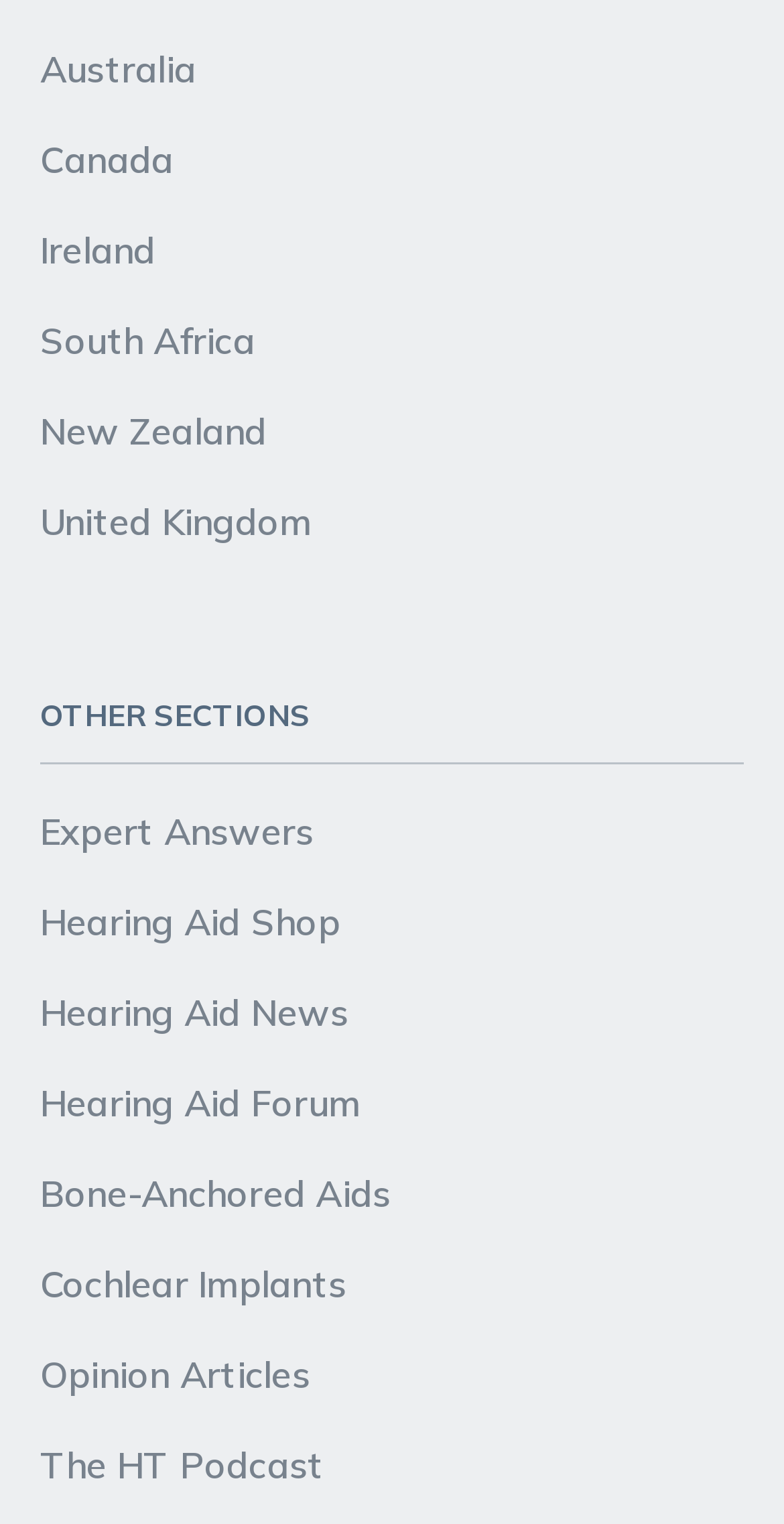What is the first link in the OTHER SECTIONS category?
Answer briefly with a single word or phrase based on the image.

Expert Answers